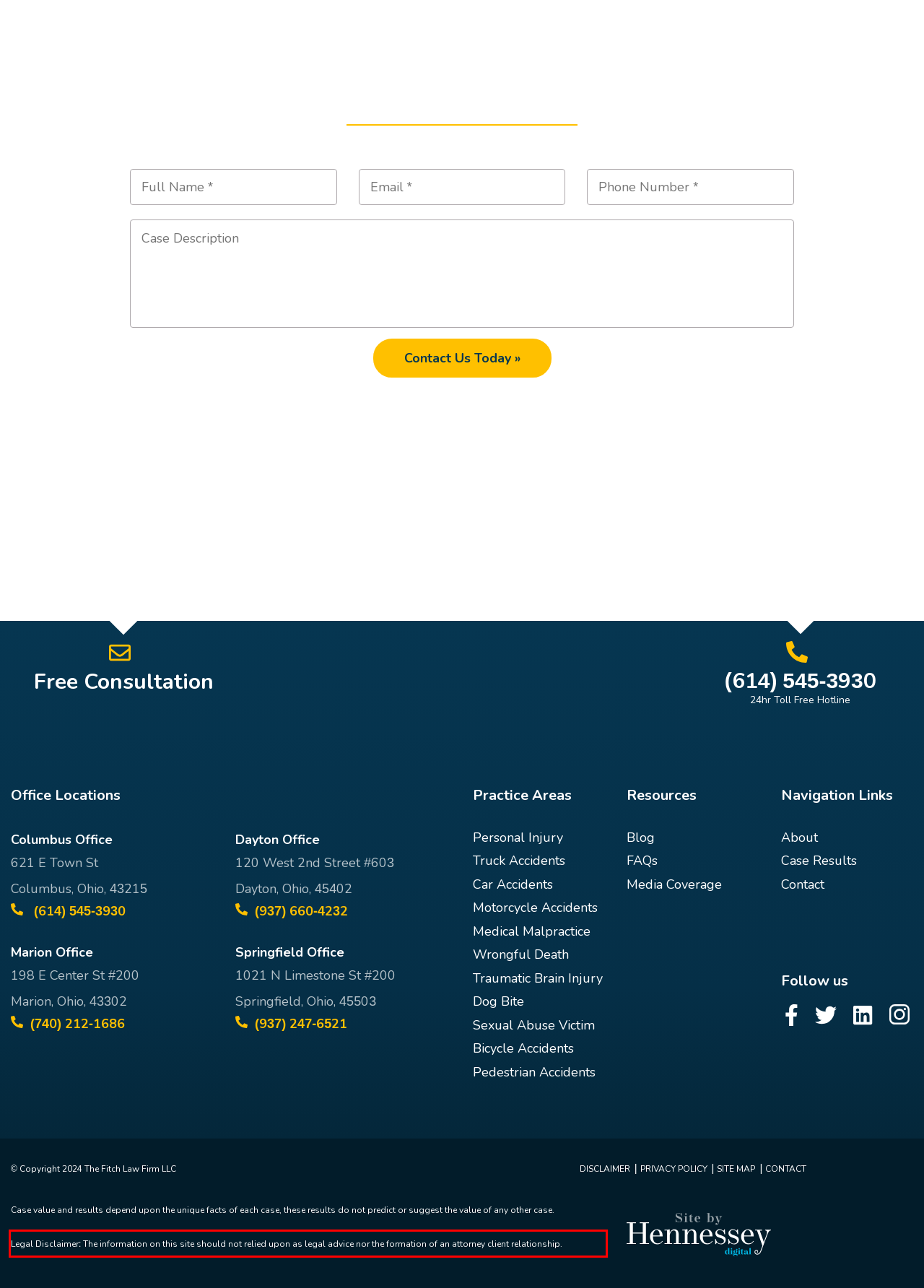Given a screenshot of a webpage, locate the red bounding box and extract the text it encloses.

Legal Disclaimer: The information on this site should not relied upon as legal advice nor the formation of an attorney client relationship.